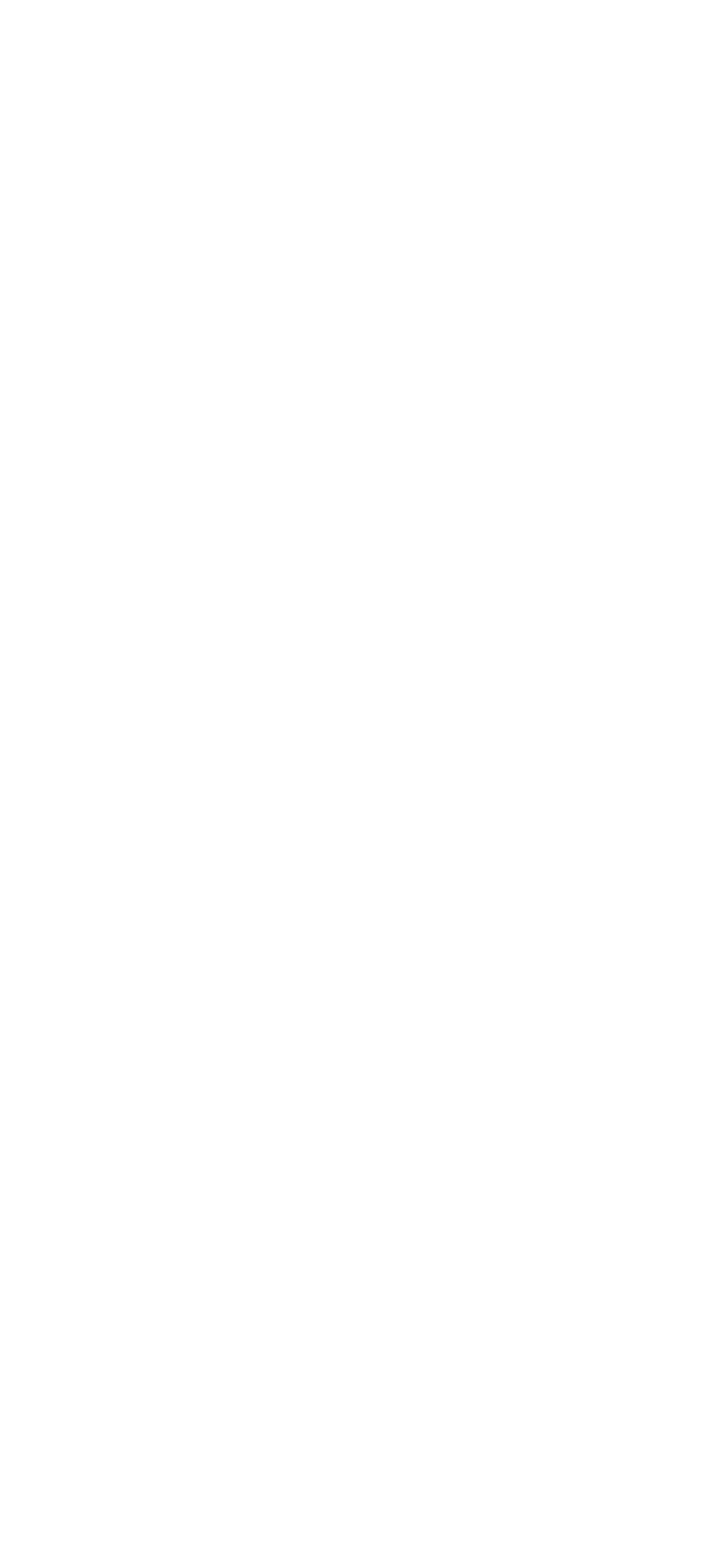Kindly determine the bounding box coordinates for the area that needs to be clicked to execute this instruction: "go to curgium".

[0.103, 0.078, 0.233, 0.097]